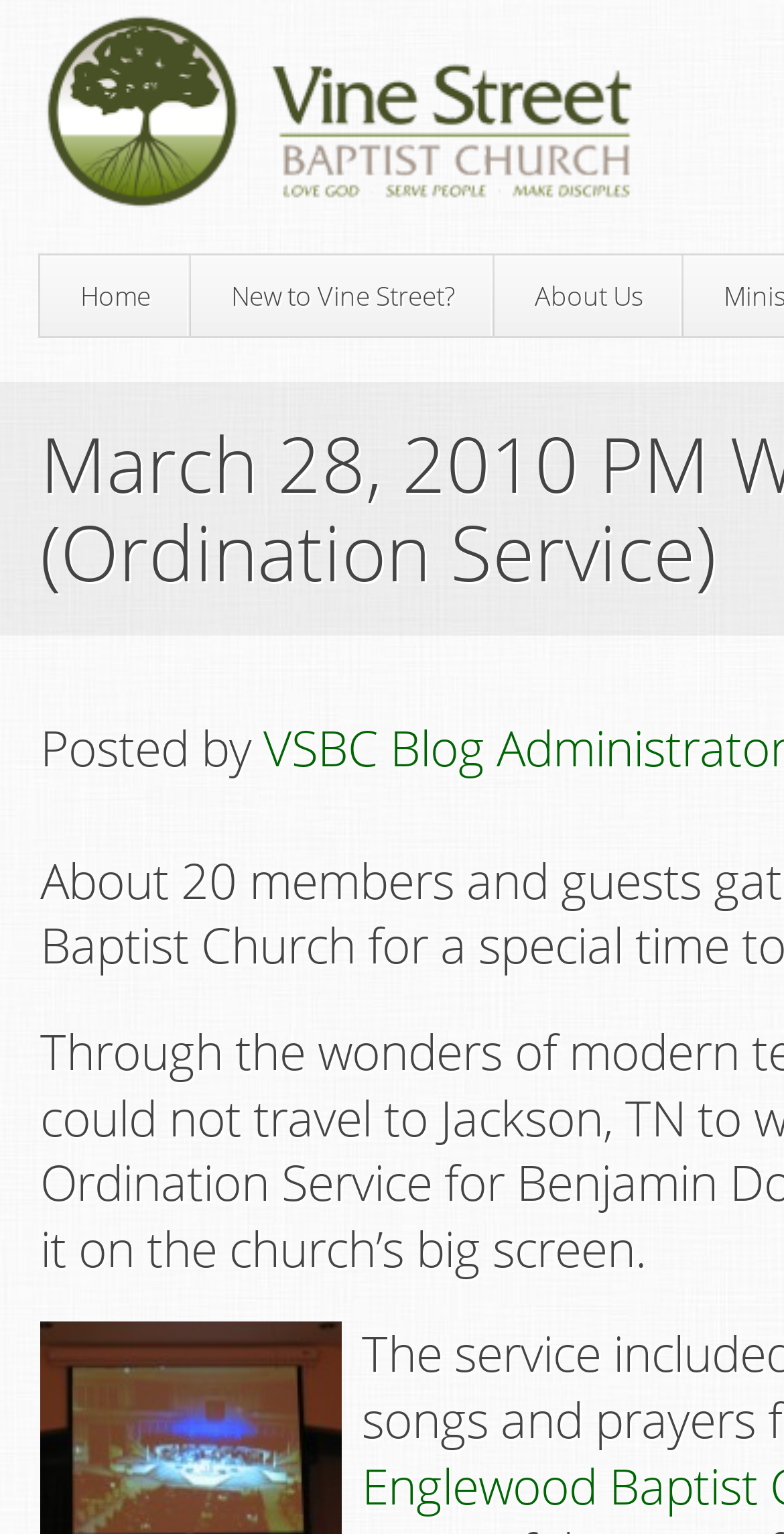Can you locate the main headline on this webpage and provide its text content?

March 28, 2010 PM Worship (Ordination Service)